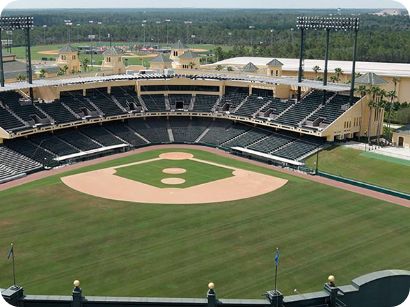Which team uses Champion Stadium for spring training?
From the image, provide a succinct answer in one word or a short phrase.

Atlanta Braves